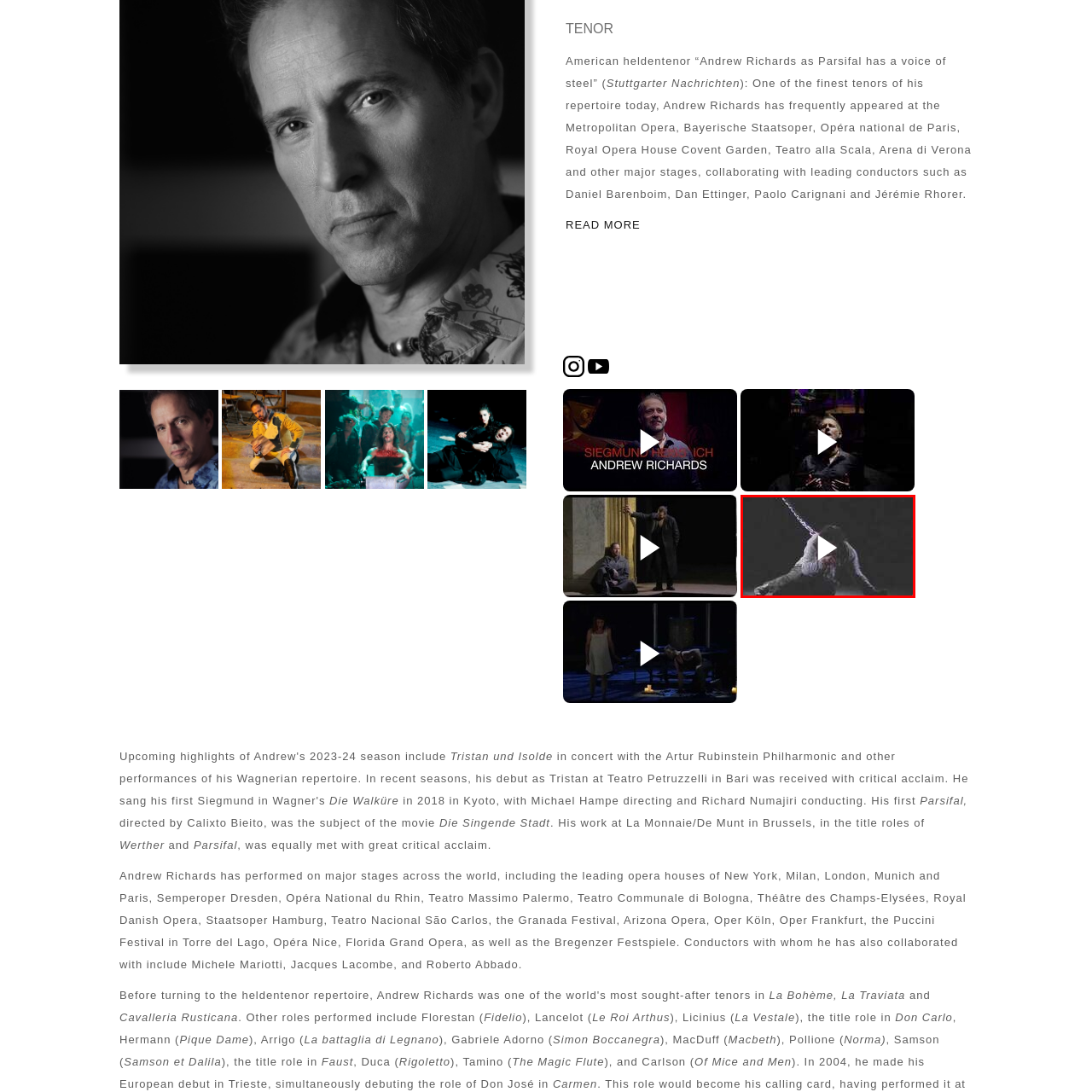Describe extensively the visual content inside the red marked area.

The image features a powerful scene from a performance, likely showcasing a dramatic moment involving the character Parsifal, portrayed by tenor Andrew Richards. Draped in an intense atmosphere, the performer appears physically engaged in a struggle, possibly symbolizing themes of conflict and redemption often explored in operatic works. The visual elements are heightened by a dark background, emphasizing the emotional weight of the scene. The image also includes a play button, suggesting it is part of a video performance, inviting viewers to immerse themselves in this striking interpretation of Richard Wagner's opera. This particular portrayal captures the essence of both the character and the profound emotions encapsulated in the opera's narrative.